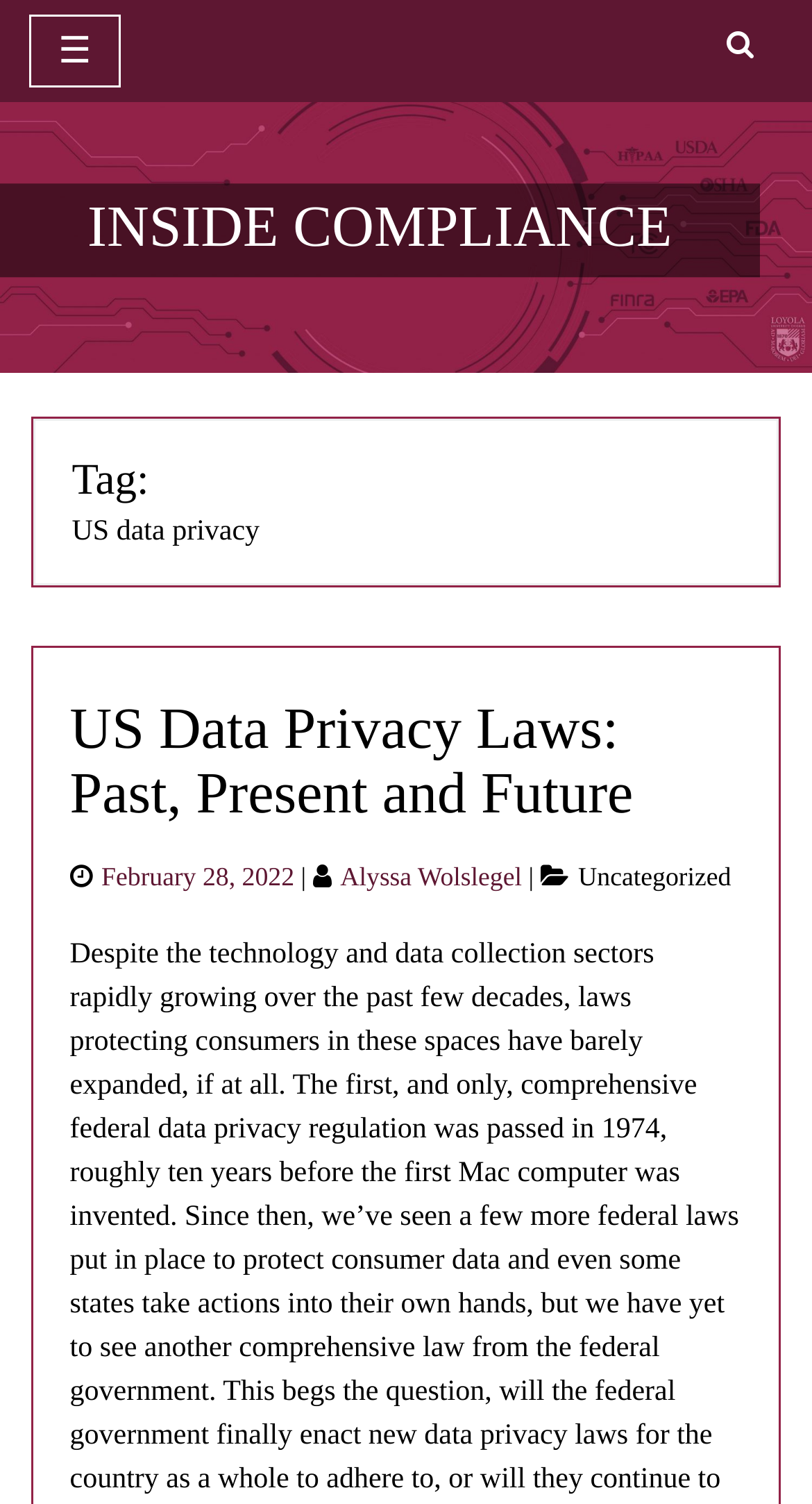What is the tag of the article?
Please respond to the question with a detailed and thorough explanation.

I found the tag of the article by looking at the section that specifies the tag, which is located near the top of the article. The tag is 'US data privacy'.